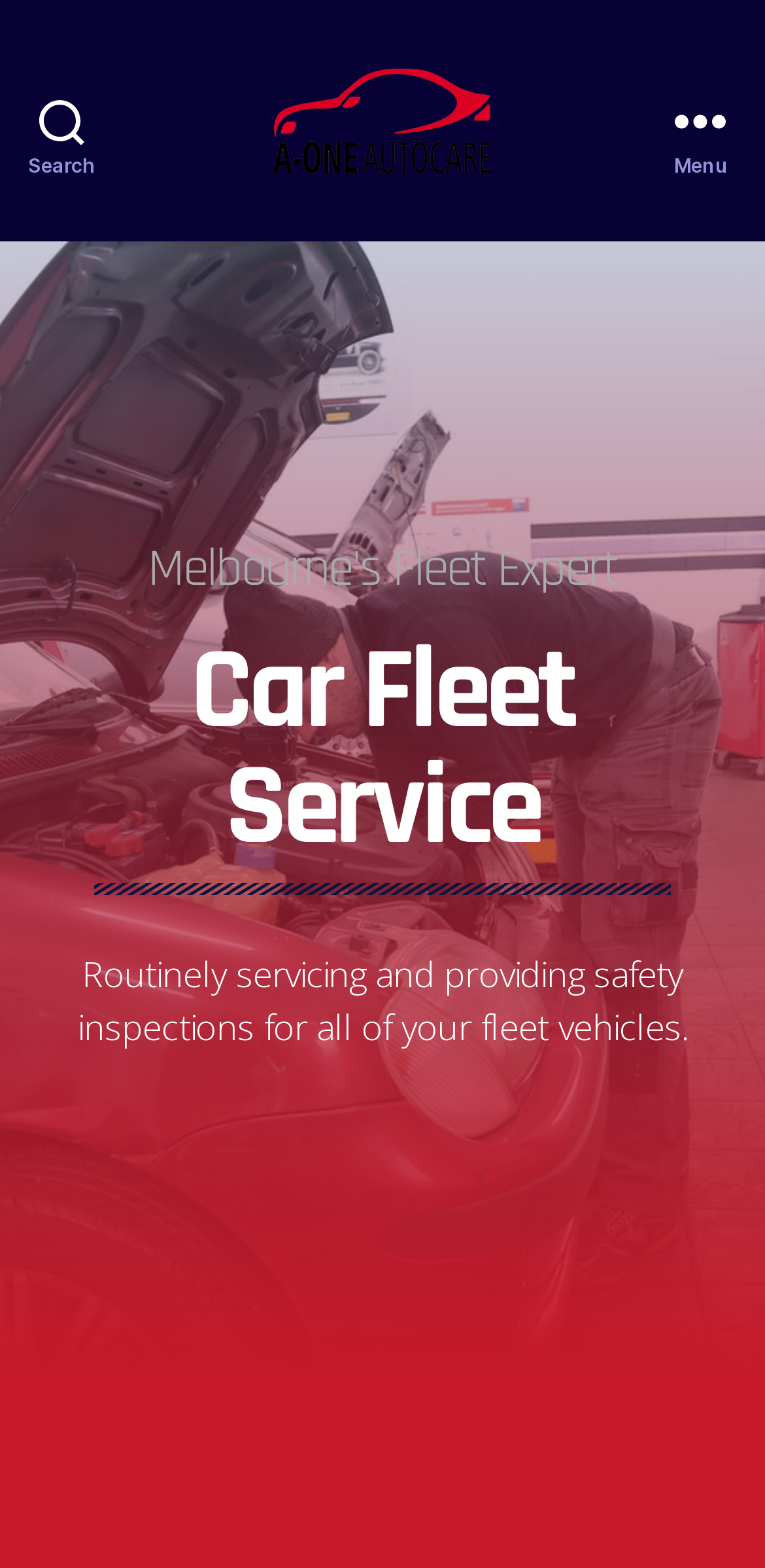Identify the bounding box of the UI component described as: "Menu".

[0.831, 0.0, 1.0, 0.154]